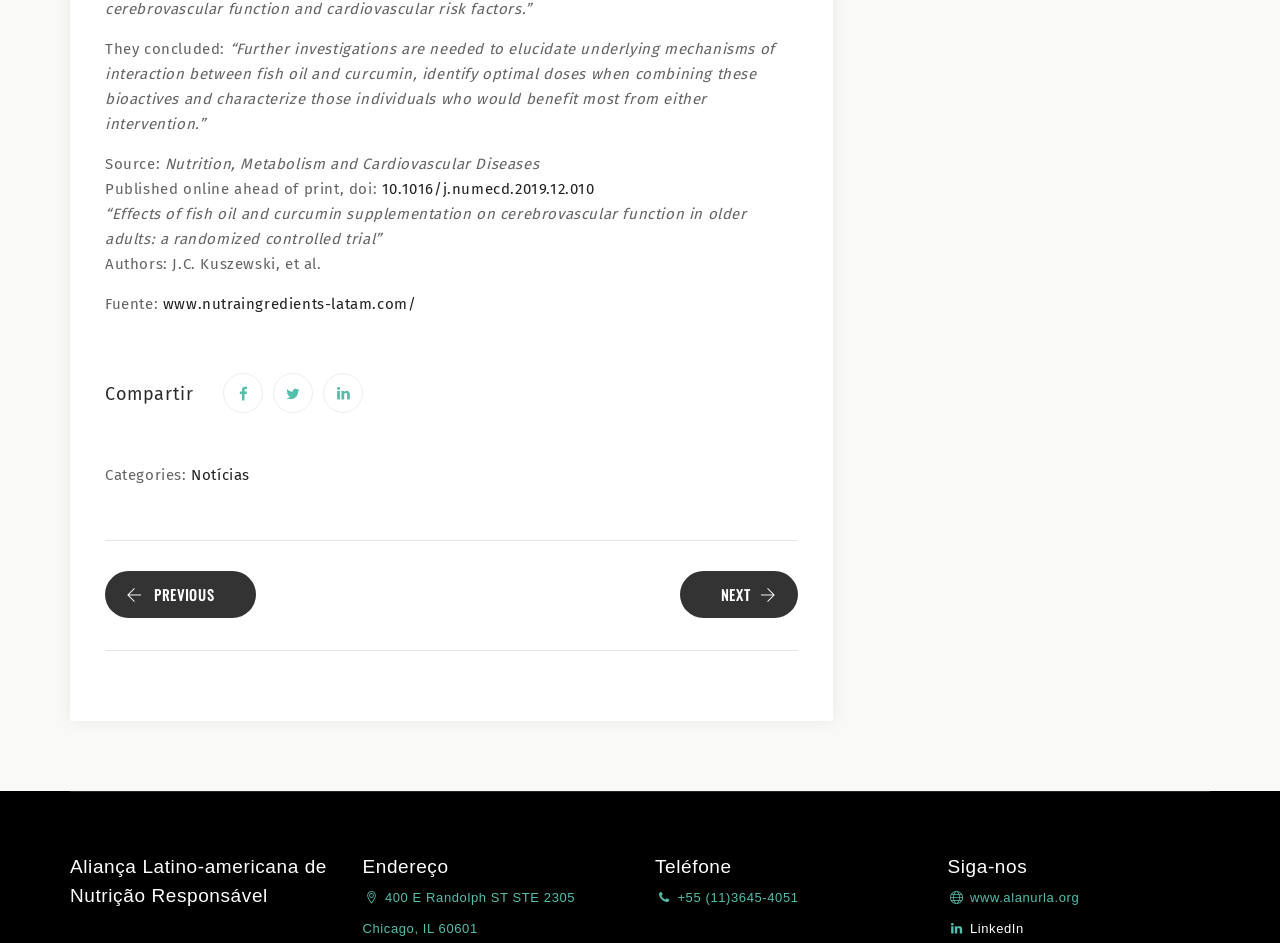Use a single word or phrase to answer the question:
Who are the authors of the research study?

J.C. Kuszewski, et al.